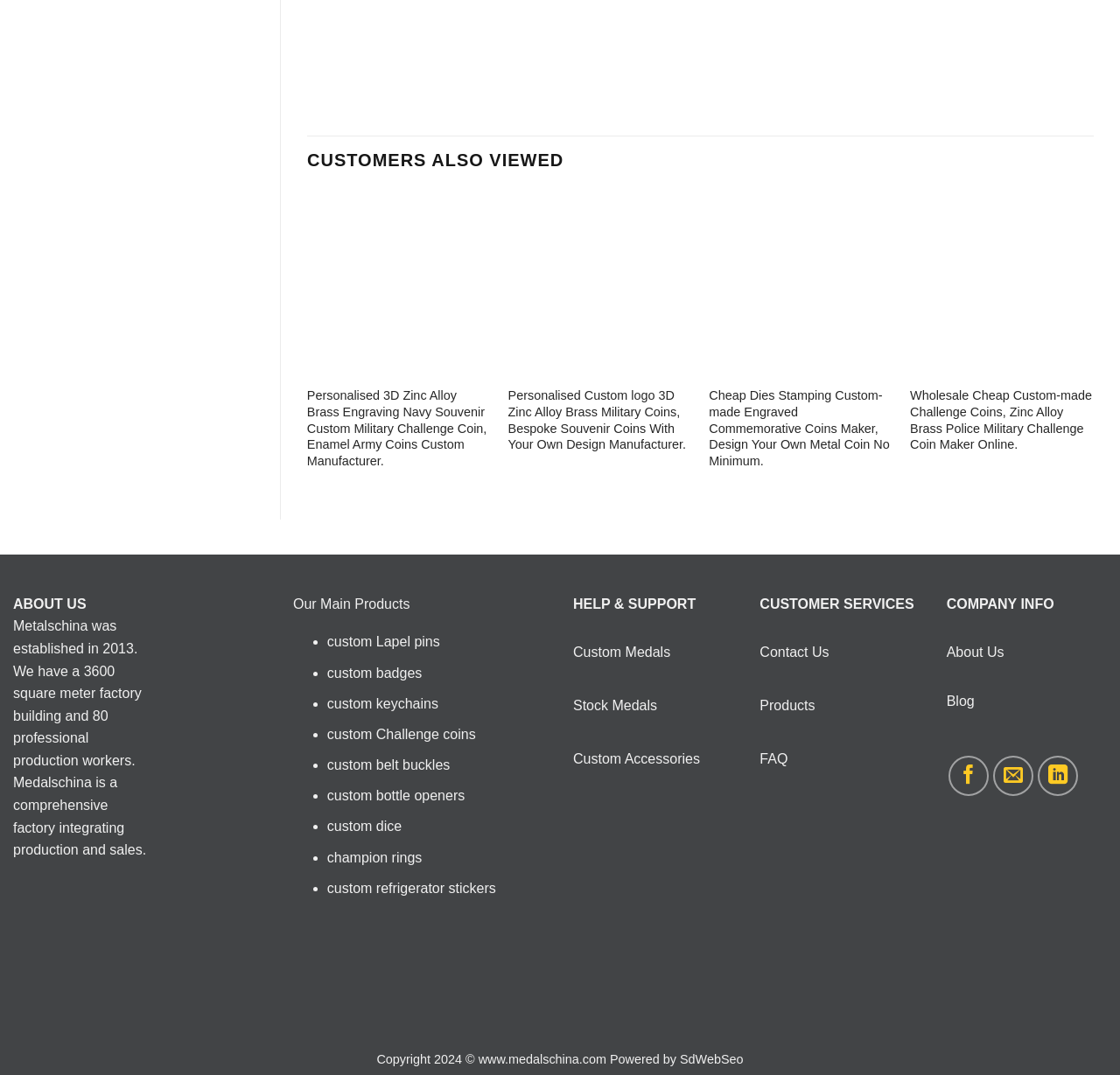Find and specify the bounding box coordinates that correspond to the clickable region for the instruction: "View Personalised 3D Zinc Alloy Brass Engraving Navy Souvenir Custom Military Challenge Coin".

[0.274, 0.179, 0.438, 0.35]